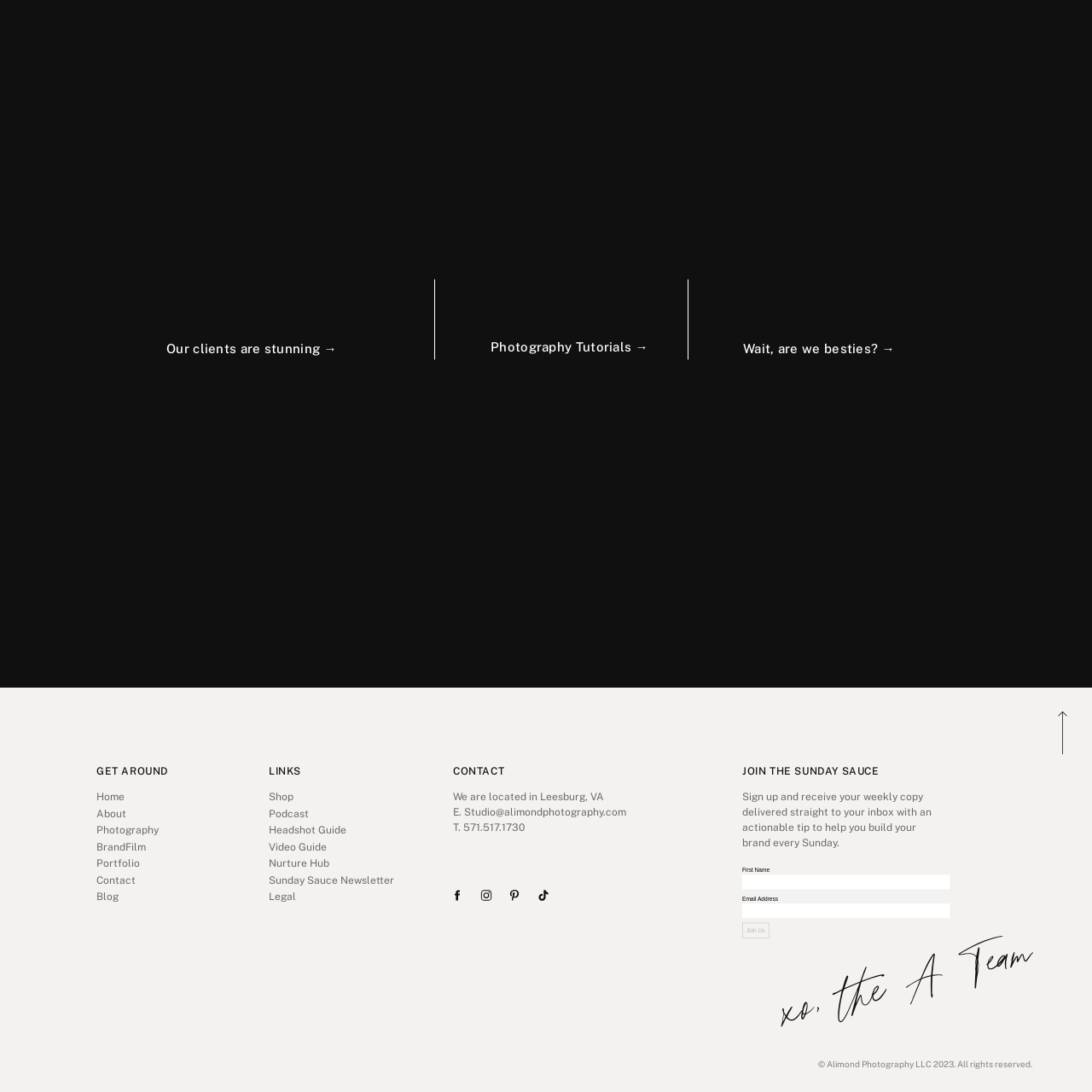What themes are emphasized in the video content?
Focus on the image section enclosed by the red bounding box and answer the question thoroughly.

The image hints at video content that emphasizes key themes such as honesty, integrity, and personal growth, which are likely to resonate with the target audience.